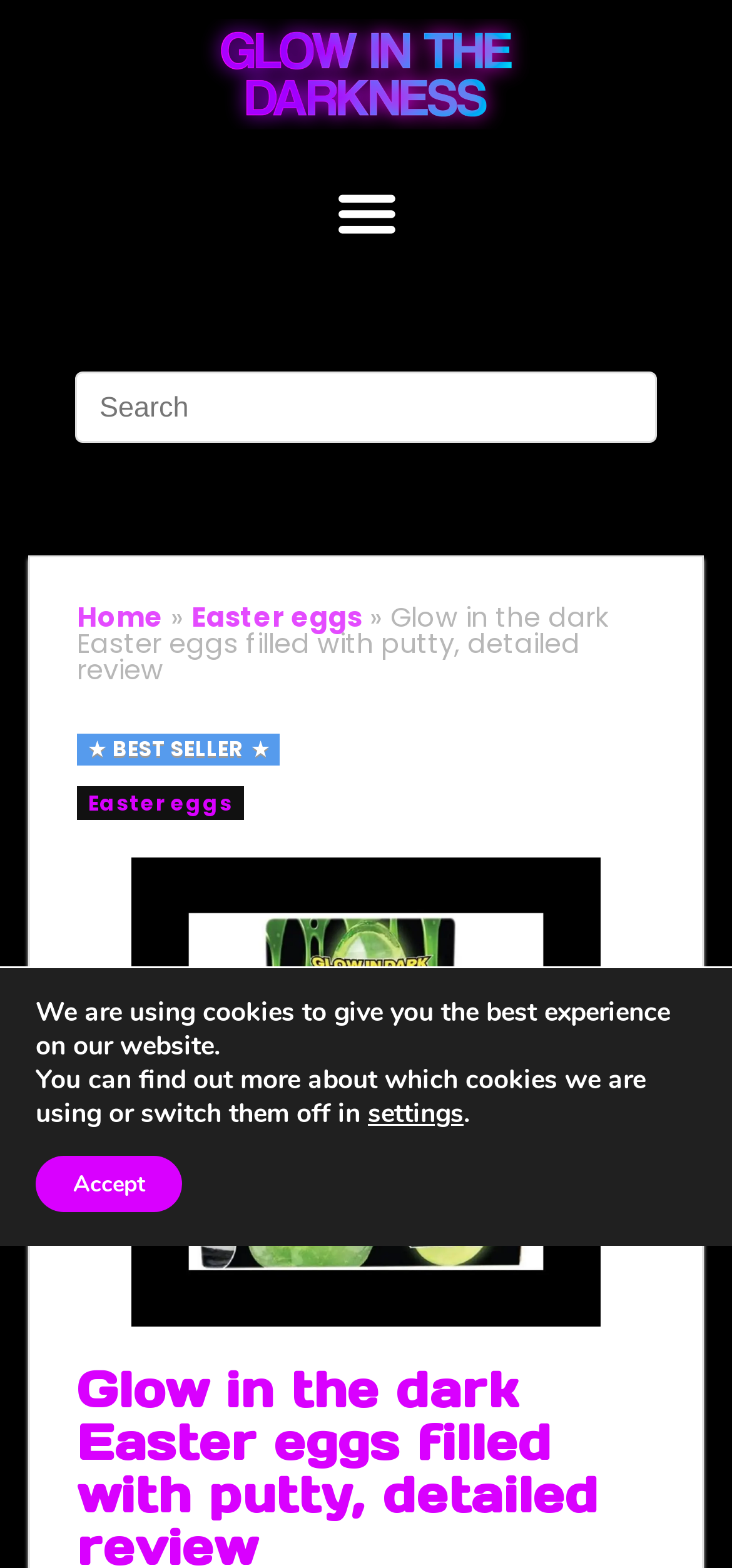What is the title of the main content?
Provide a fully detailed and comprehensive answer to the question.

The title of the main content is 'Glow in the dark Easter eggs filled with putty, detailed review' which is a static text located below the navigation links and above the product image.